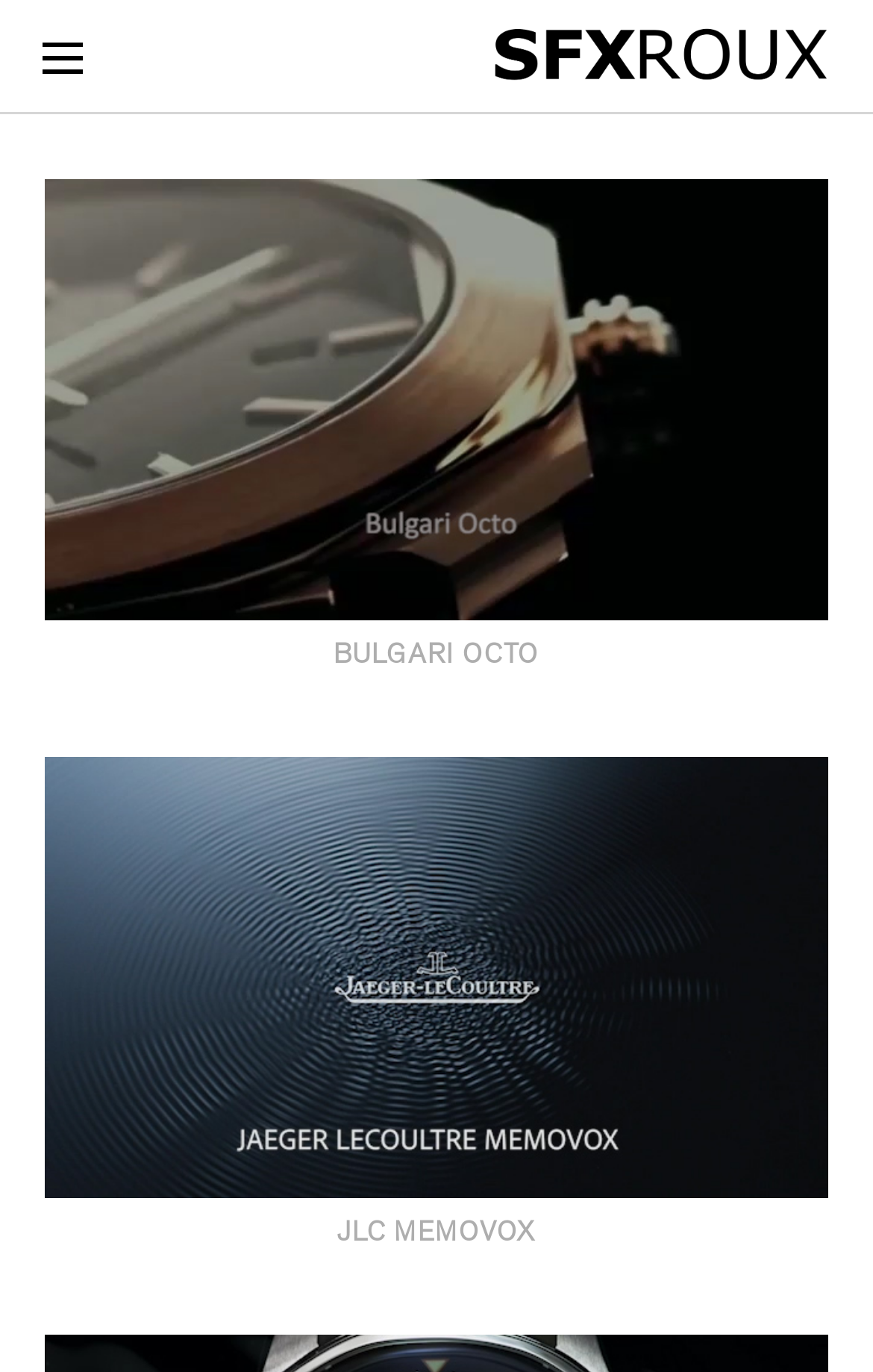Is the image on the top-right corner of the page?
Refer to the image and provide a concise answer in one word or phrase.

yes